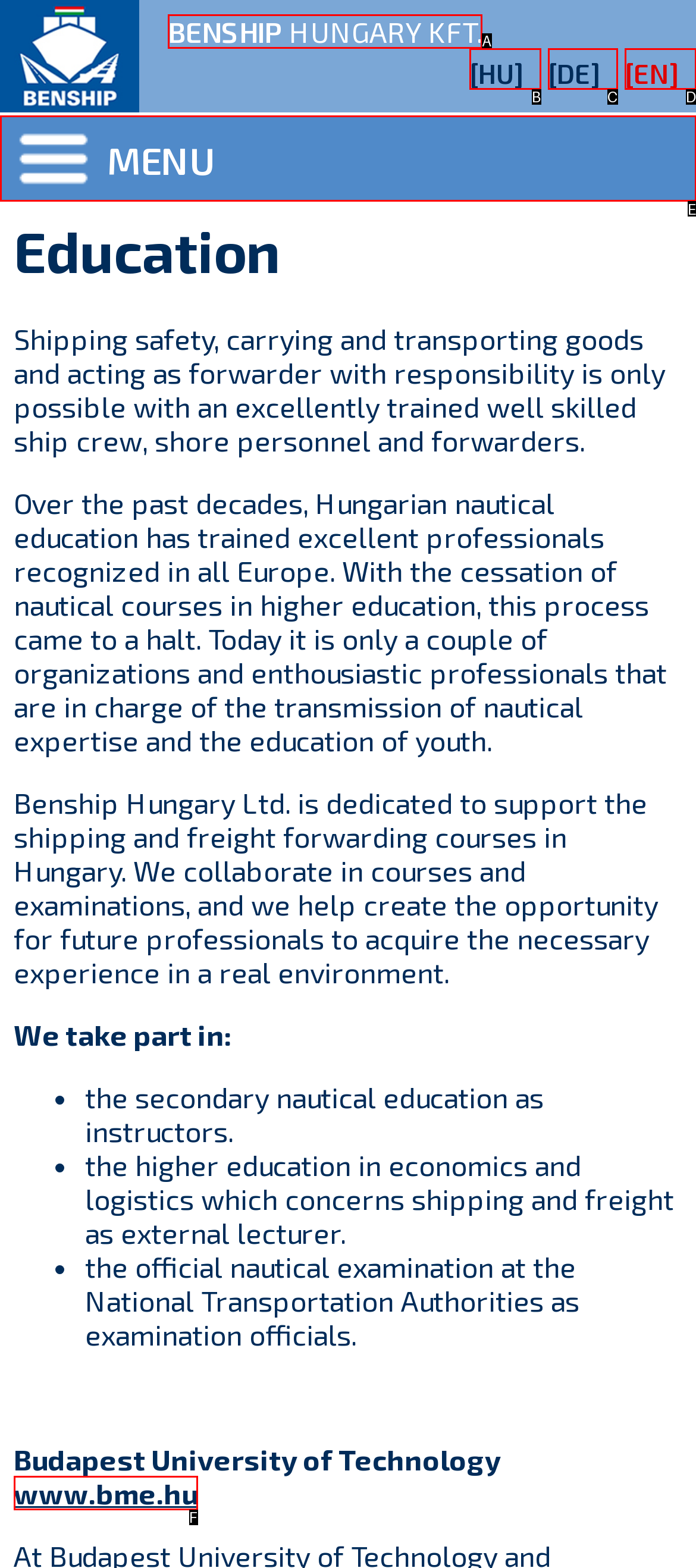From the provided options, which letter corresponds to the element described as: www.bme.hu
Answer with the letter only.

F